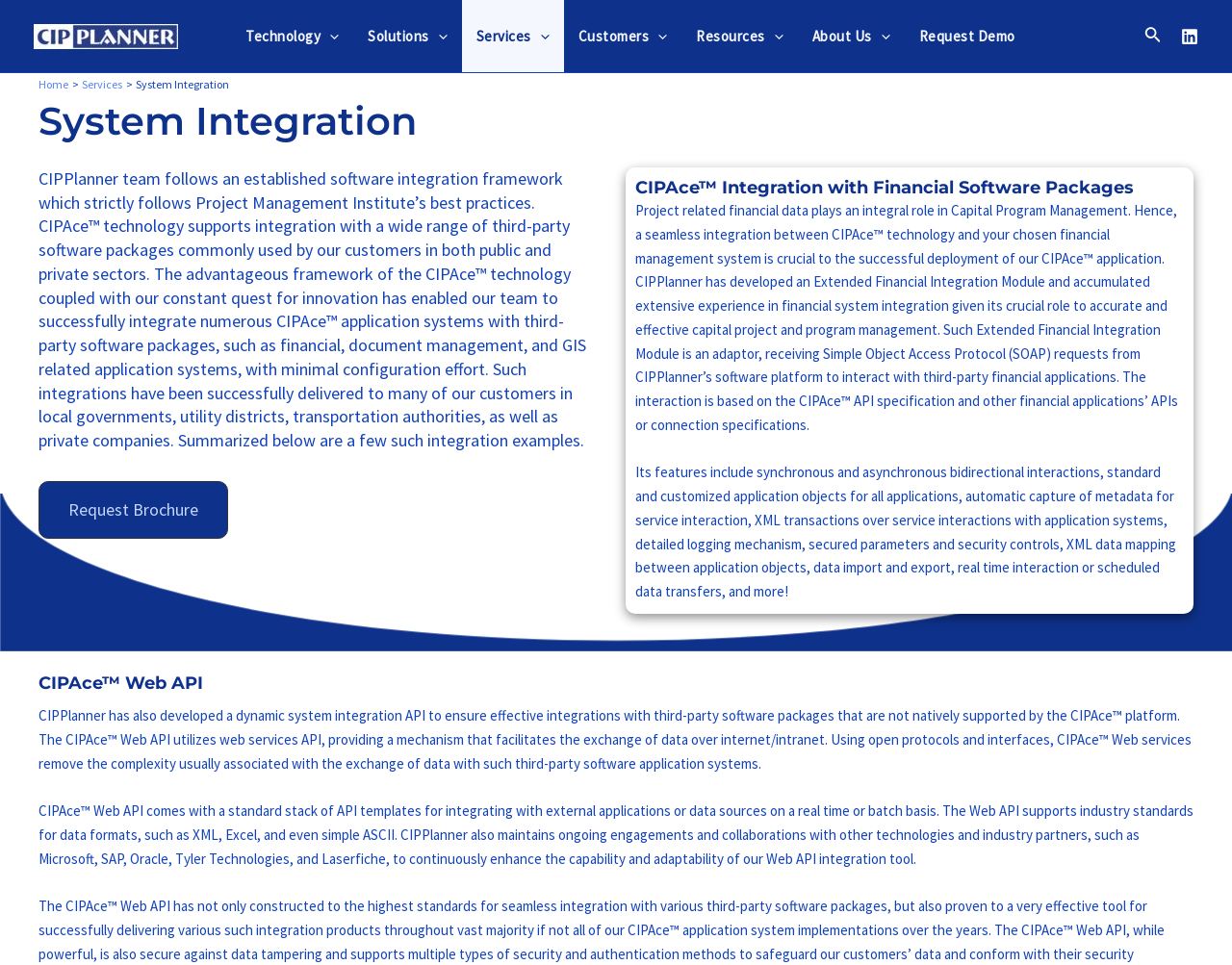Give a concise answer using one word or a phrase to the following question:
What is the text of the heading above the paragraph about CIPAce integration with financial software packages?

System Integration